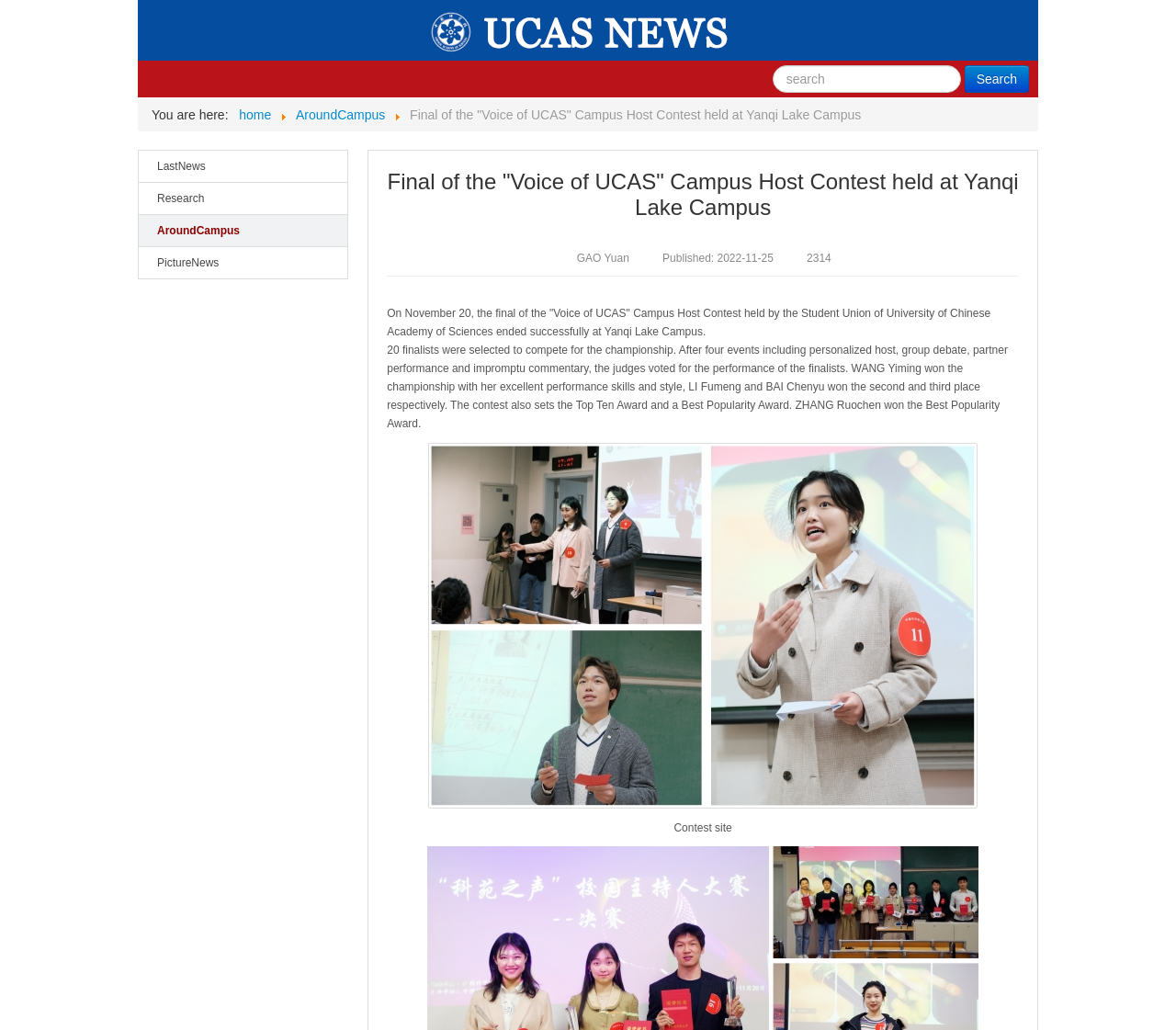Determine the bounding box coordinates of the clickable region to follow the instruction: "Search for something".

[0.654, 0.064, 0.875, 0.09]